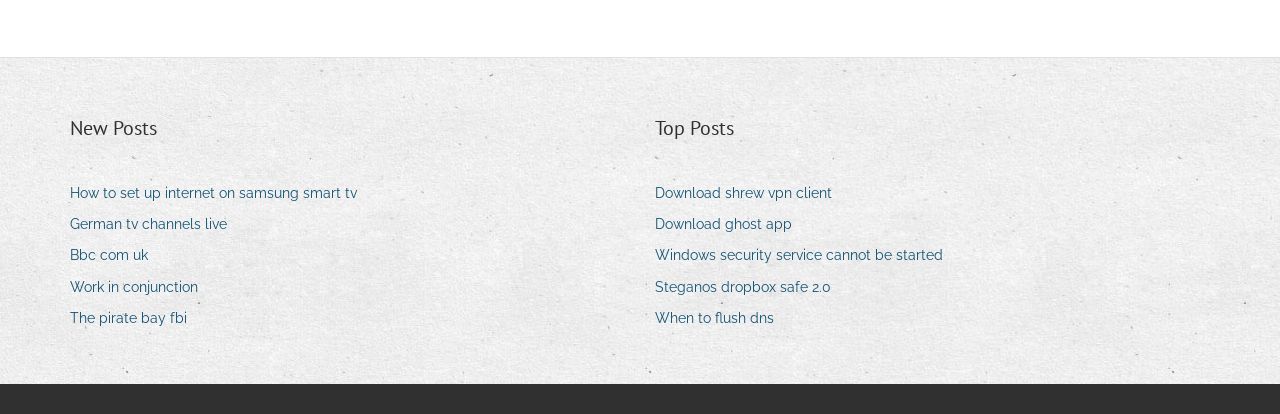Reply to the question with a single word or phrase:
How many sections are there on this webpage?

2